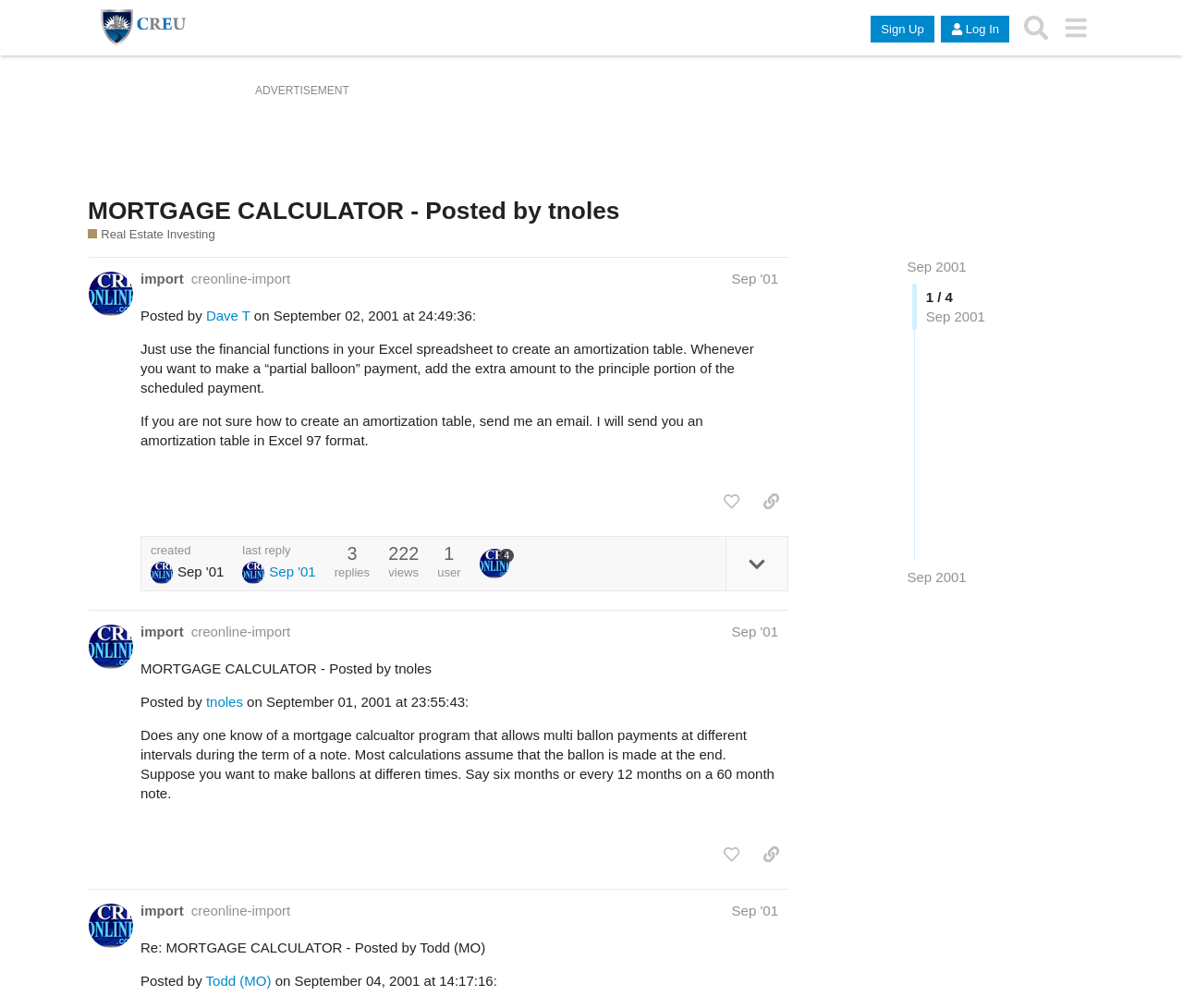Respond with a single word or phrase to the following question: What is the purpose of the 'expand topic details' button?

To expand topic details